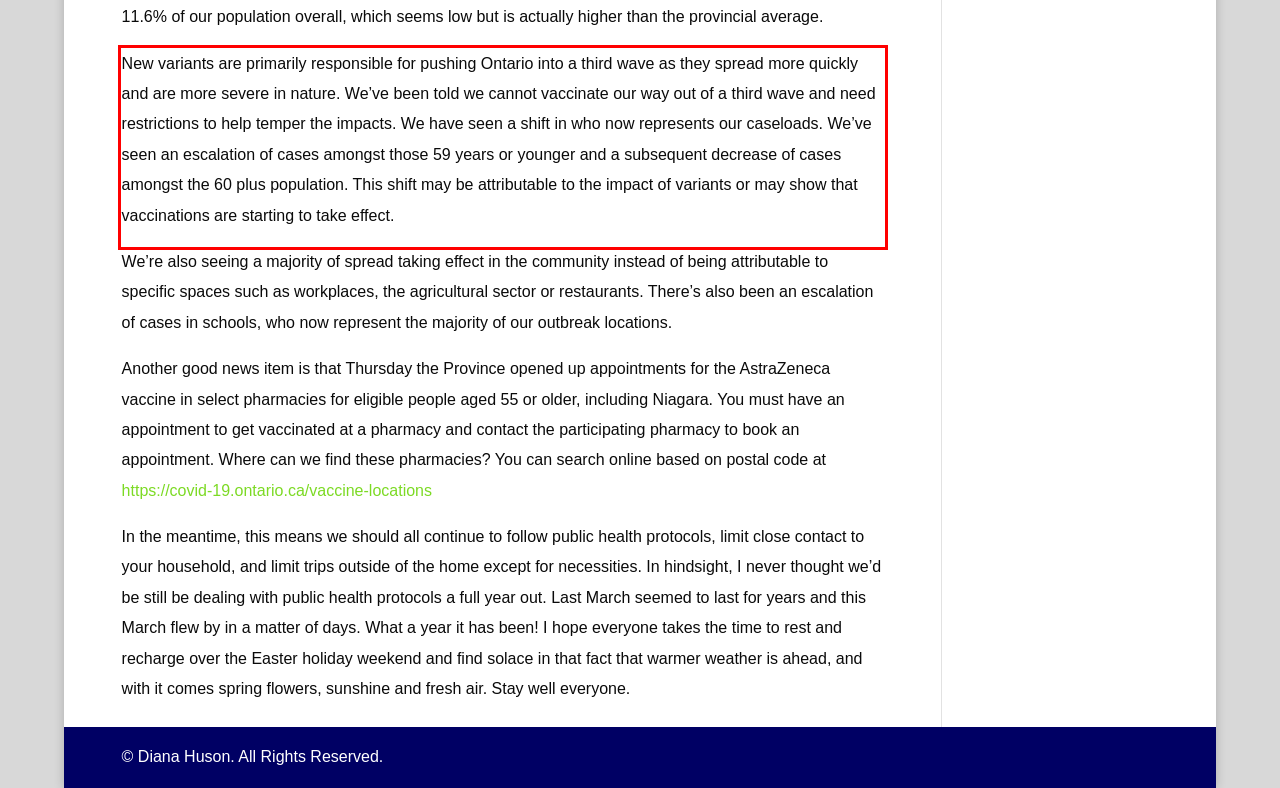Extract and provide the text found inside the red rectangle in the screenshot of the webpage.

New variants are primarily responsible for pushing Ontario into a third wave as they spread more quickly and are more severe in nature. We’ve been told we cannot vaccinate our way out of a third wave and need restrictions to help temper the impacts. We have seen a shift in who now represents our caseloads. We’ve seen an escalation of cases amongst those 59 years or younger and a subsequent decrease of cases amongst the 60 plus population. This shift may be attributable to the impact of variants or may show that vaccinations are starting to take effect.